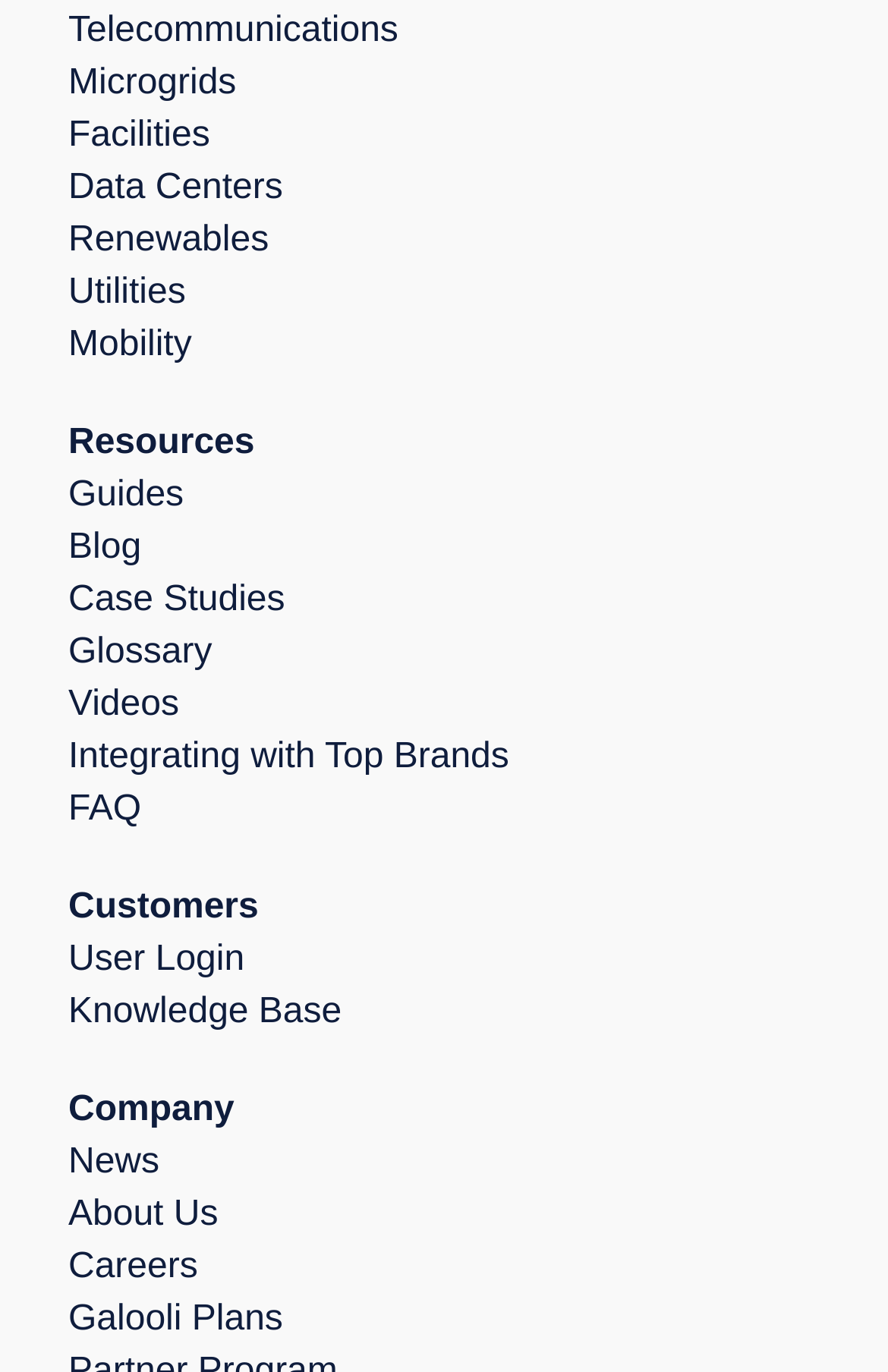Using the description: "Galooli Plans", determine the UI element's bounding box coordinates. Ensure the coordinates are in the format of four float numbers between 0 and 1, i.e., [left, top, right, bottom].

[0.077, 0.948, 0.923, 0.986]